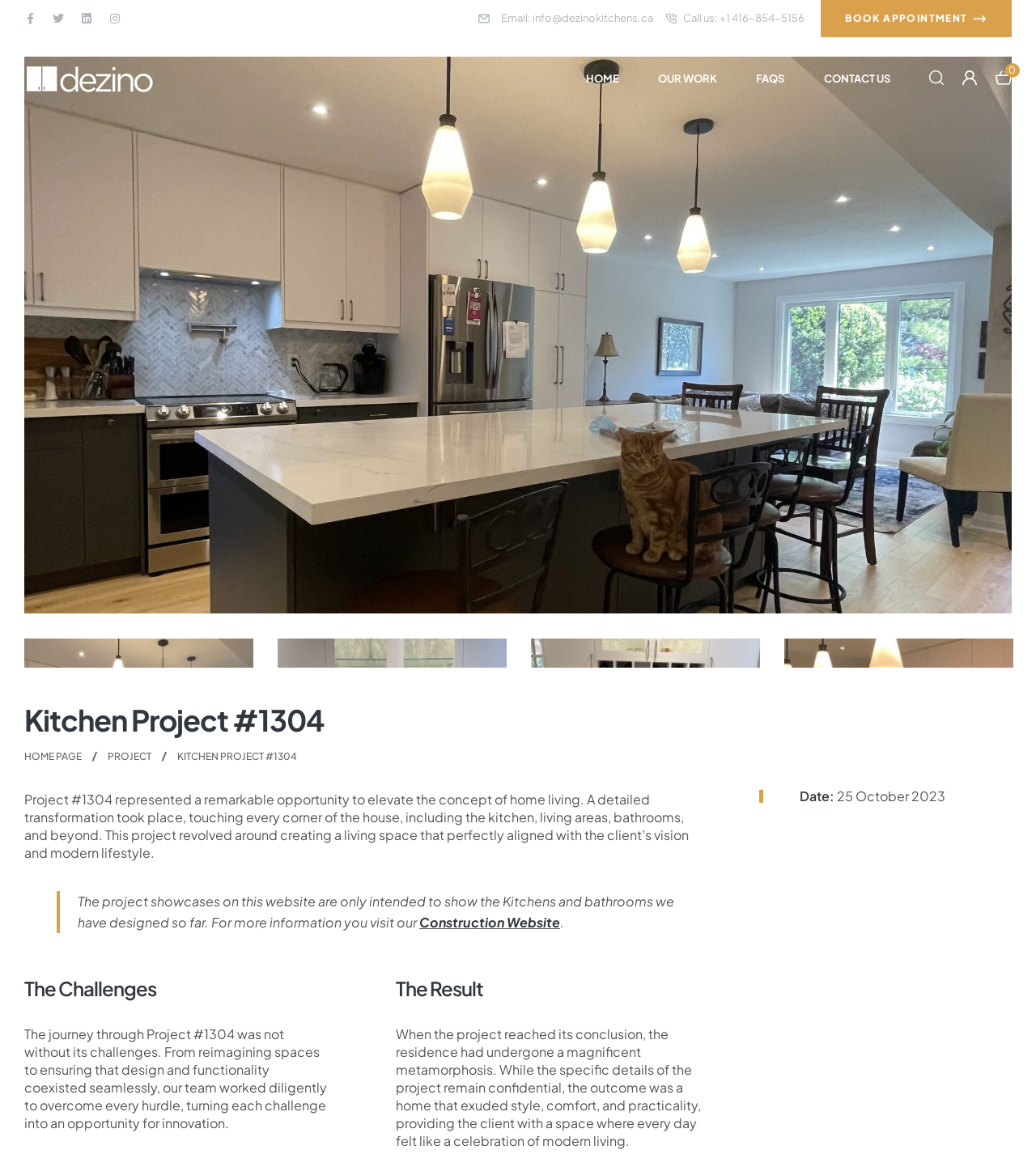Describe all the significant parts and information present on the webpage.

The webpage is about a kitchen project, specifically Project #1304, which aimed to elevate the concept of home living. At the top left corner, there are four social media links: Facebook, Twitter, LinkedIn, and Instagram. Next to them, there is a company logo, "logoo1", with an image. Below the logo, there is a navigation menu with links to "HOME", "OUR WORK", "FAQS", and "CONTACT US".

On the right side of the top section, there is a "BOOK APPOINTMENT" button, accompanied by contact information, including an email address and phone number. 

The main content of the webpage is divided into sections. The first section has a large image, "IMG_1600", which takes up most of the width. Below the image, there are three smaller images, "IMG_1600", "IMG_1597", and "IMG_1596", arranged horizontally. 

The next section has a heading "Kitchen Project #1304" and a brief description of the project, which is about transforming a house, including the kitchen, living areas, bathrooms, and beyond, to align with the client's vision and modern lifestyle. 

Below this section, there is a paragraph of text explaining that the project showcases on the website are only intended to show the kitchens and bathrooms designed so far, and there is a link to a construction website for more information.

The following sections are titled "The Challenges" and "The Result". "The Challenges" section describes the hurdles faced during the project, while "The Result" section explains the outcome of the project, which is a home that exudes style, comfort, and practicality. 

At the bottom of the page, there is a section with a "Date" label and the date "25 October 2023".